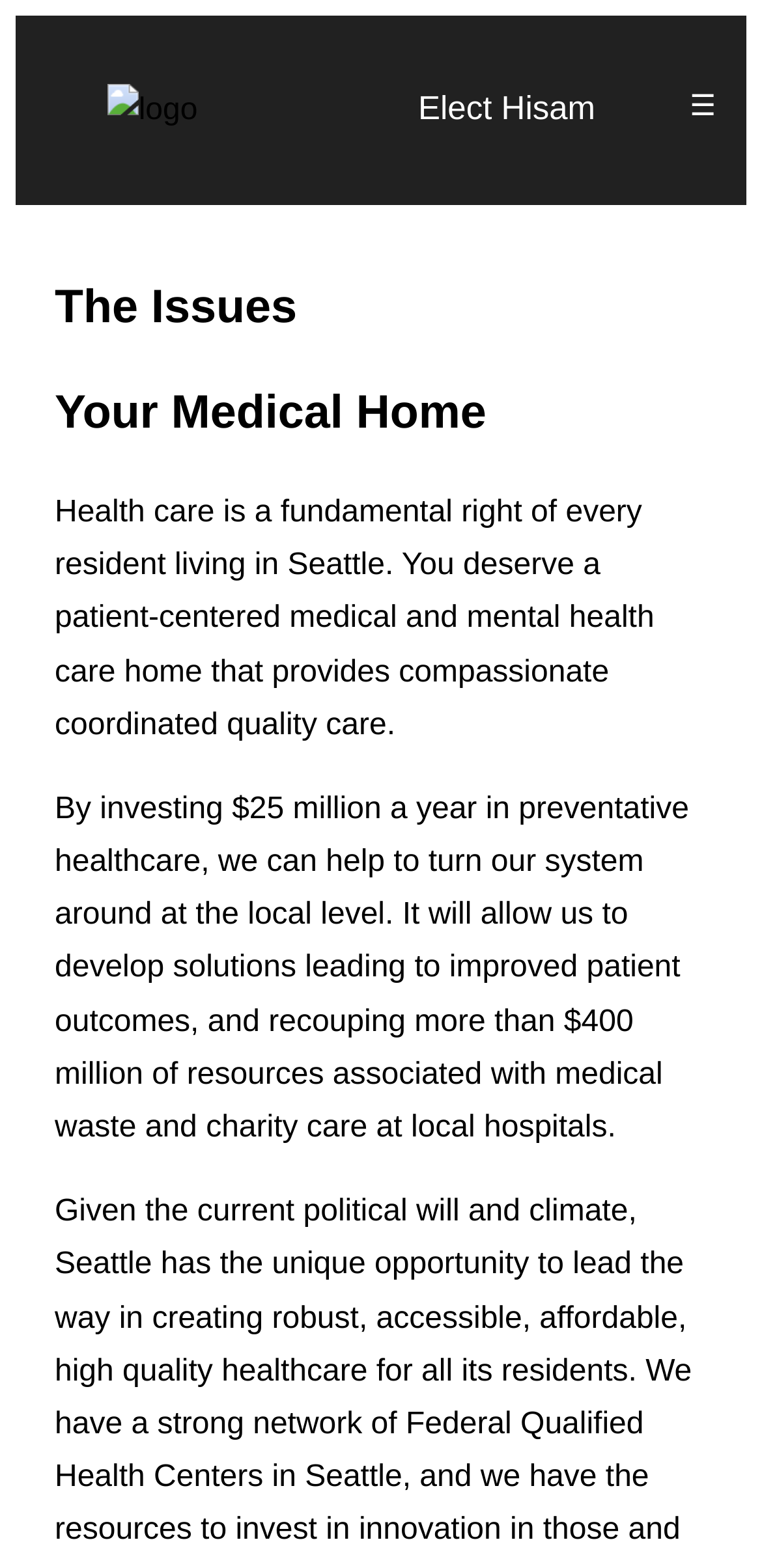Determine the bounding box coordinates of the UI element described by: "Facebook".

None